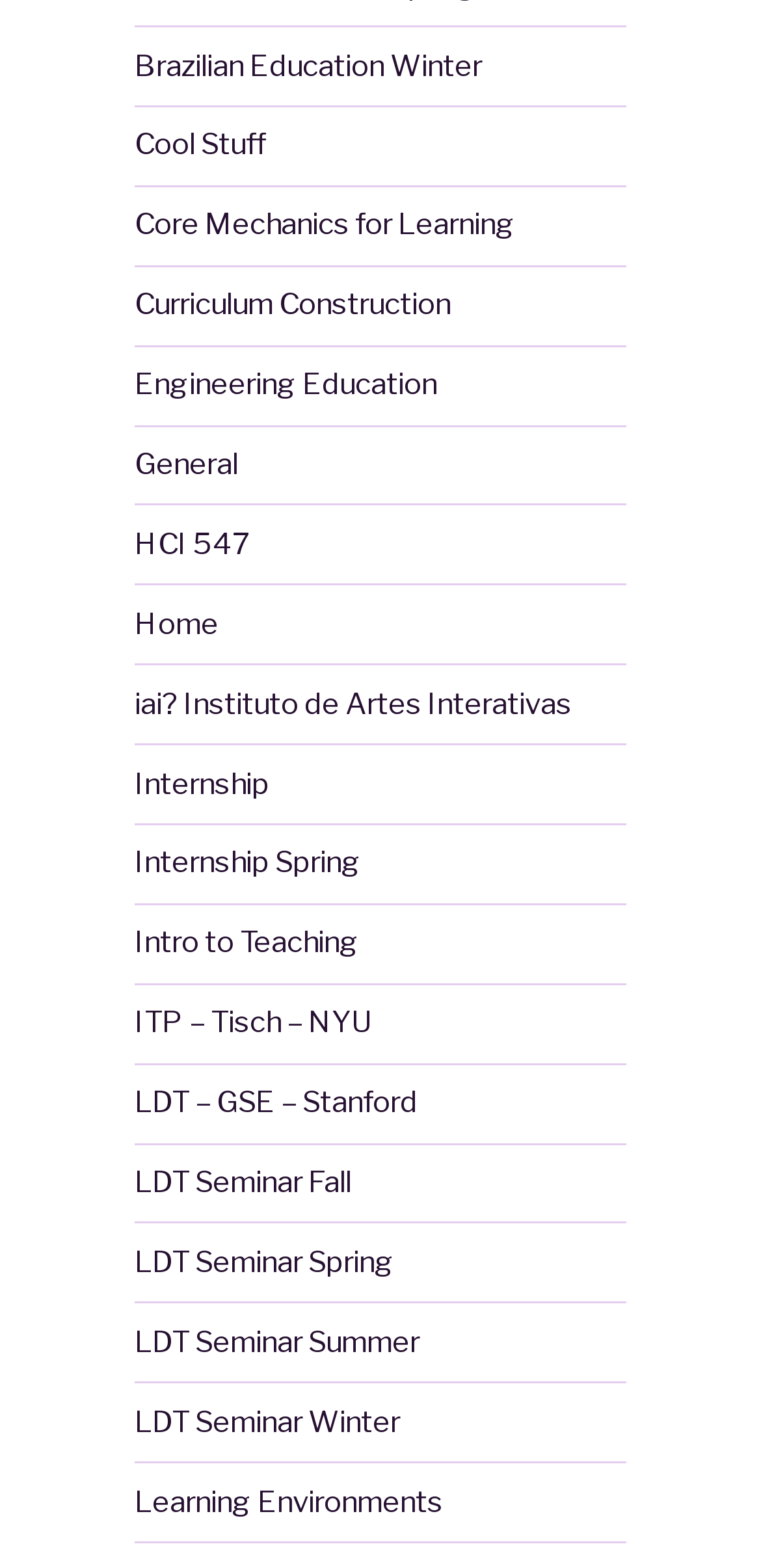Reply to the question with a single word or phrase:
How many links have 'LDT' in their text?

5